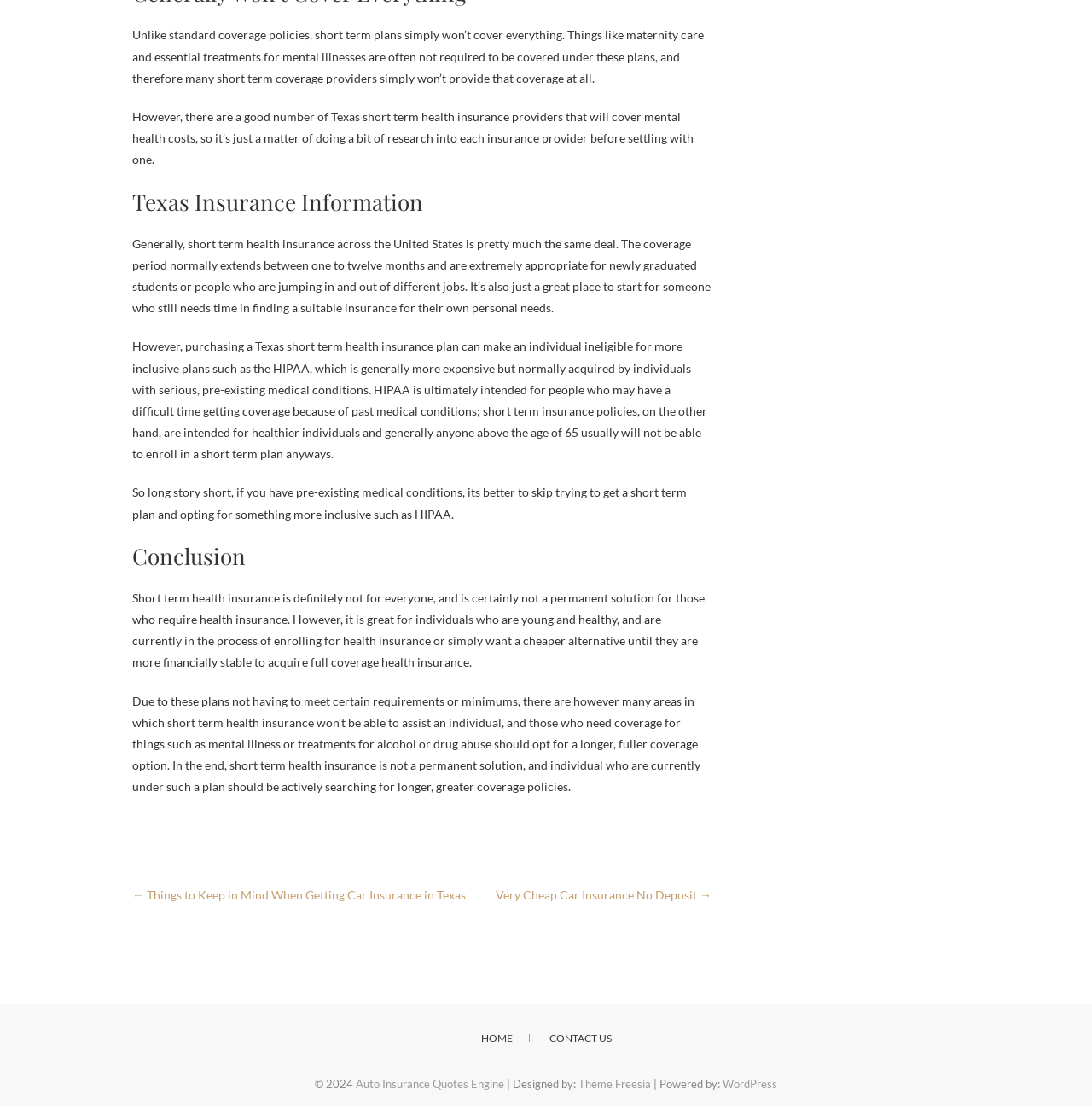Predict the bounding box coordinates for the UI element described as: "buy viagra online". The coordinates should be four float numbers between 0 and 1, presented as [left, top, right, bottom].

None